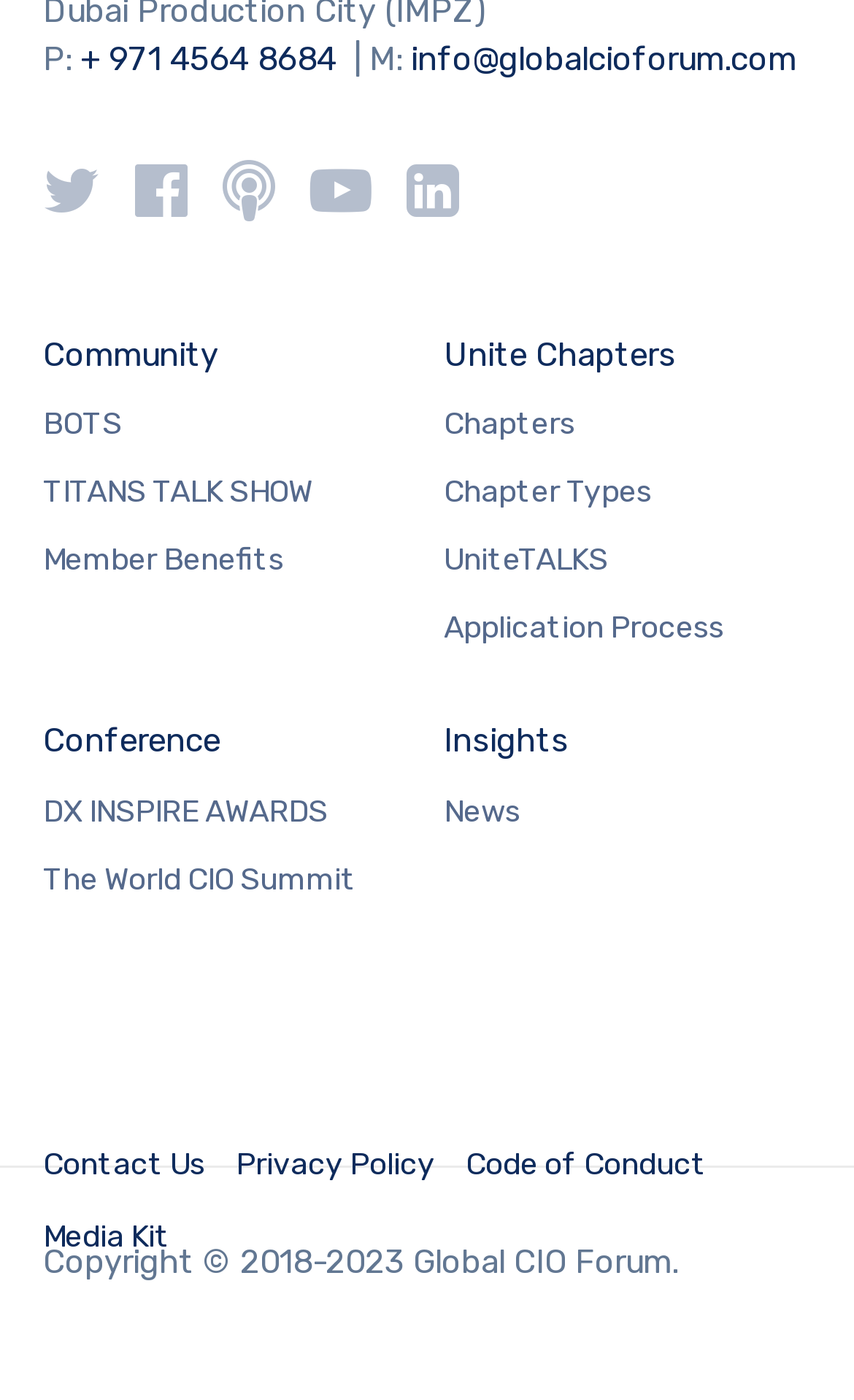Identify the coordinates of the bounding box for the element that must be clicked to accomplish the instruction: "Contact Us".

[0.05, 0.815, 0.24, 0.85]